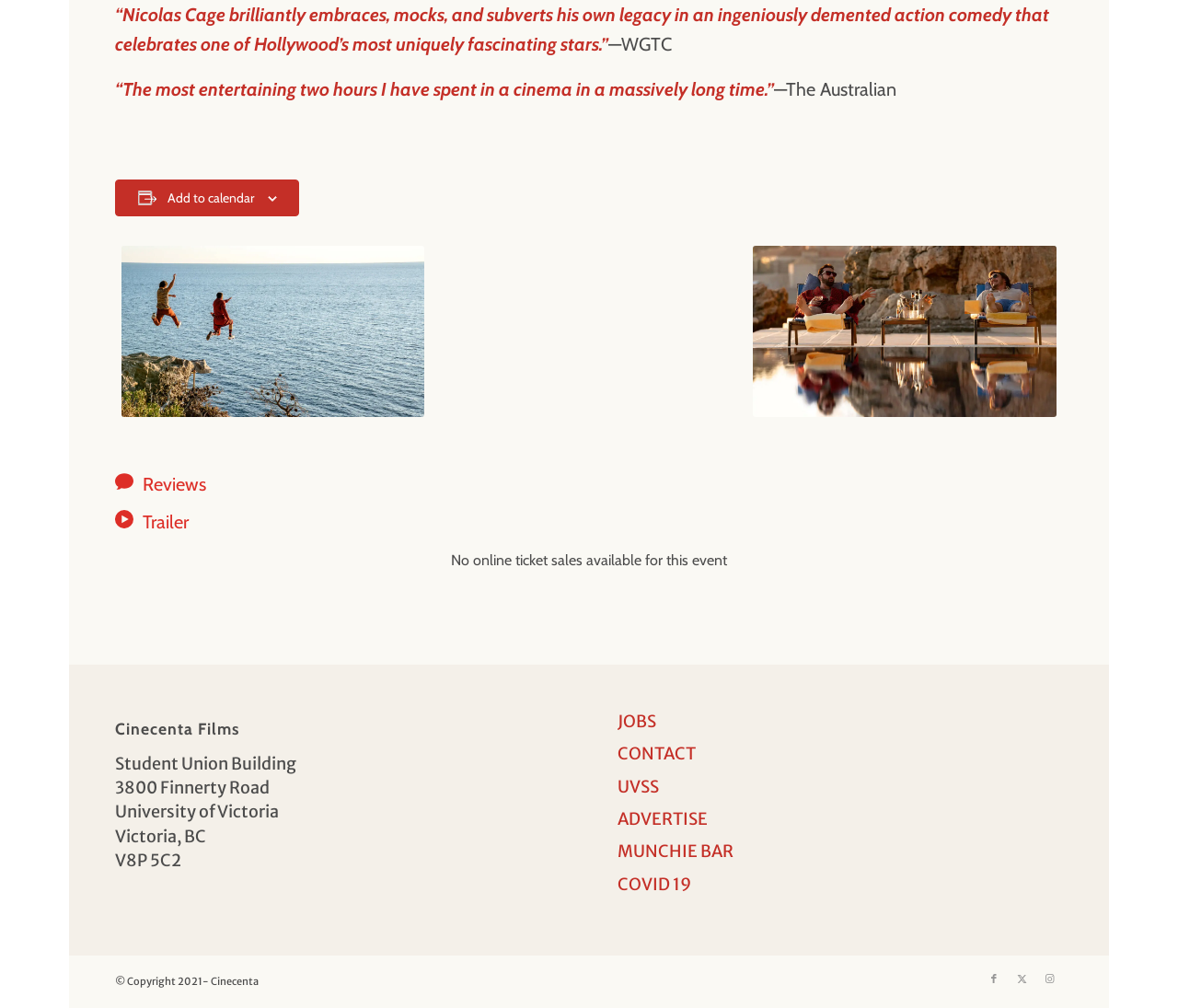Please predict the bounding box coordinates of the element's region where a click is necessary to complete the following instruction: "Add to calendar". The coordinates should be represented by four float numbers between 0 and 1, i.e., [left, top, right, bottom].

[0.098, 0.178, 0.254, 0.215]